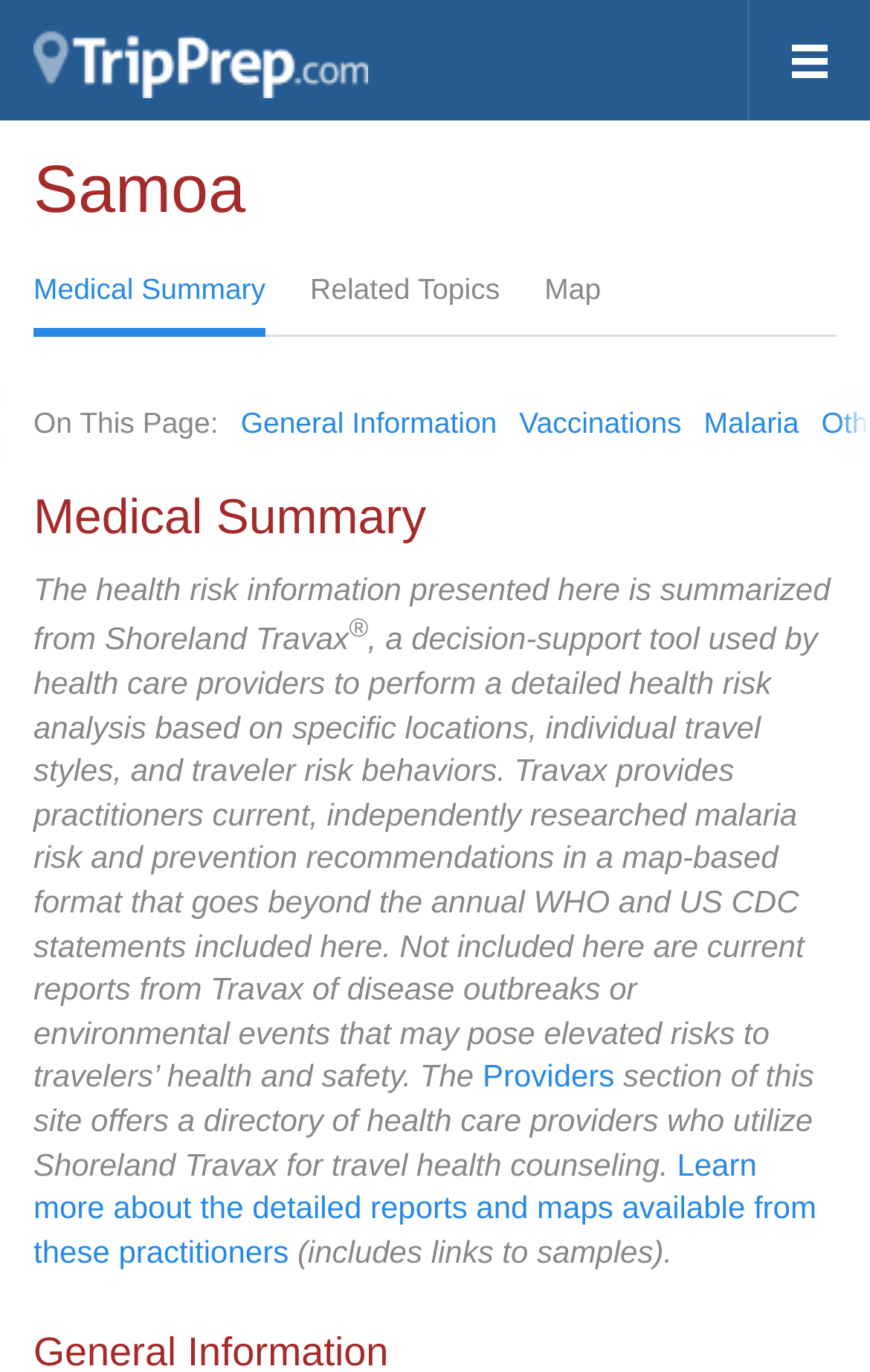What is the topic of the section that starts with 'On This Page:'?
Provide a comprehensive and detailed answer to the question.

I looked at the static text element 'On This Page:' and the links that follow it, which include 'General Information', 'Vaccinations', and 'Malaria', indicating that this section is about general information related to health and safety risks for travelers to Samoa.